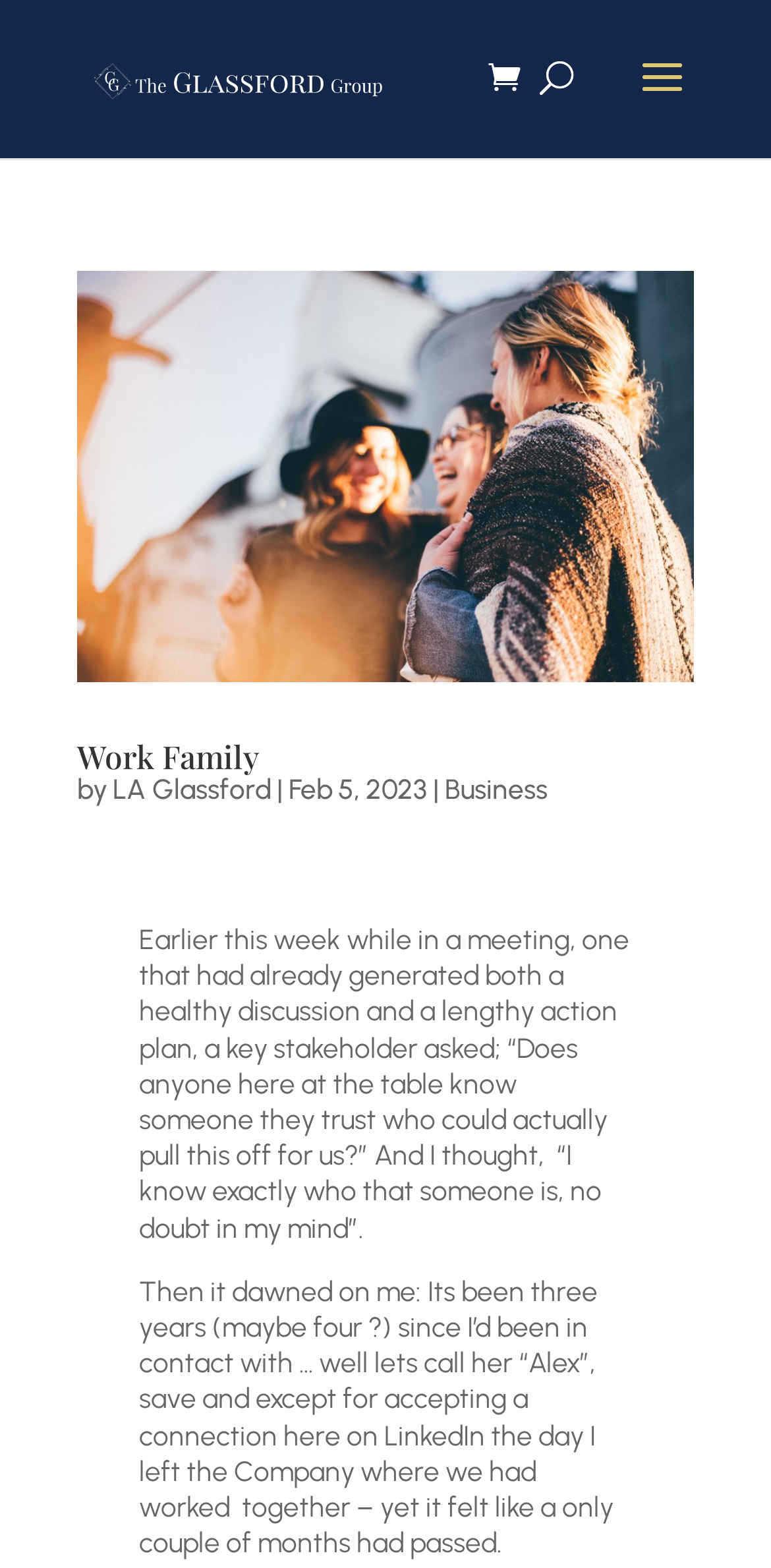What is the date of the article?
Look at the image and answer with only one word or phrase.

Feb 5, 2023